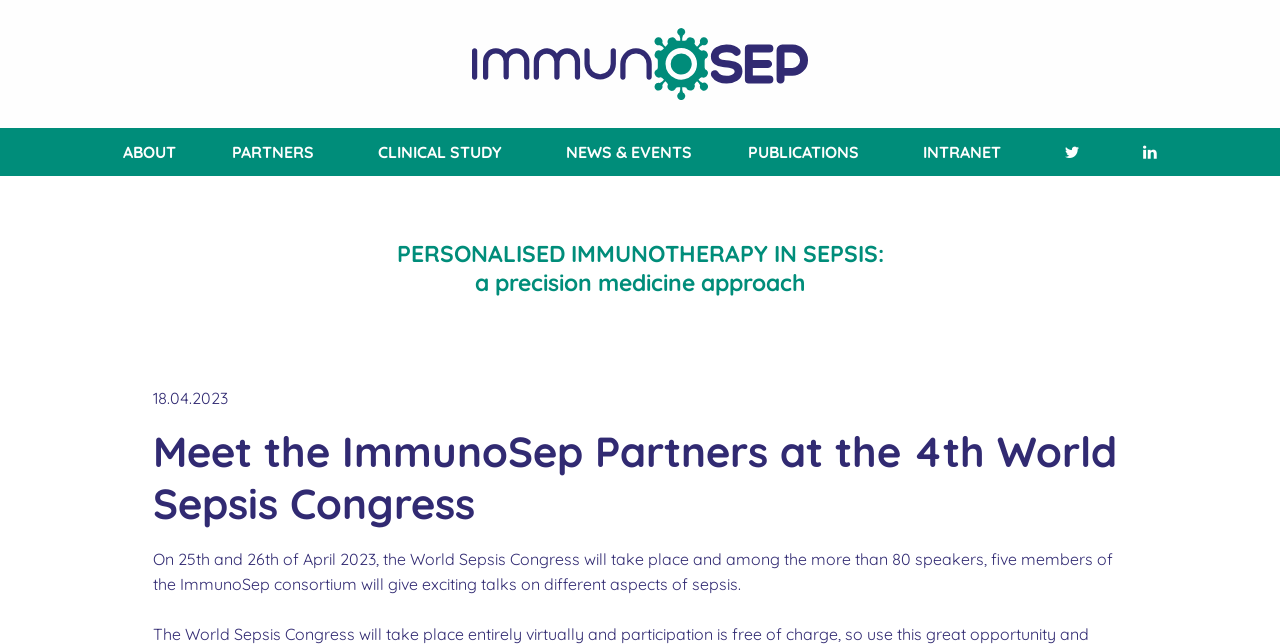Please provide the main heading of the webpage content.

Meet the ImmunoSep Partners at the 4th World Sepsis Congress